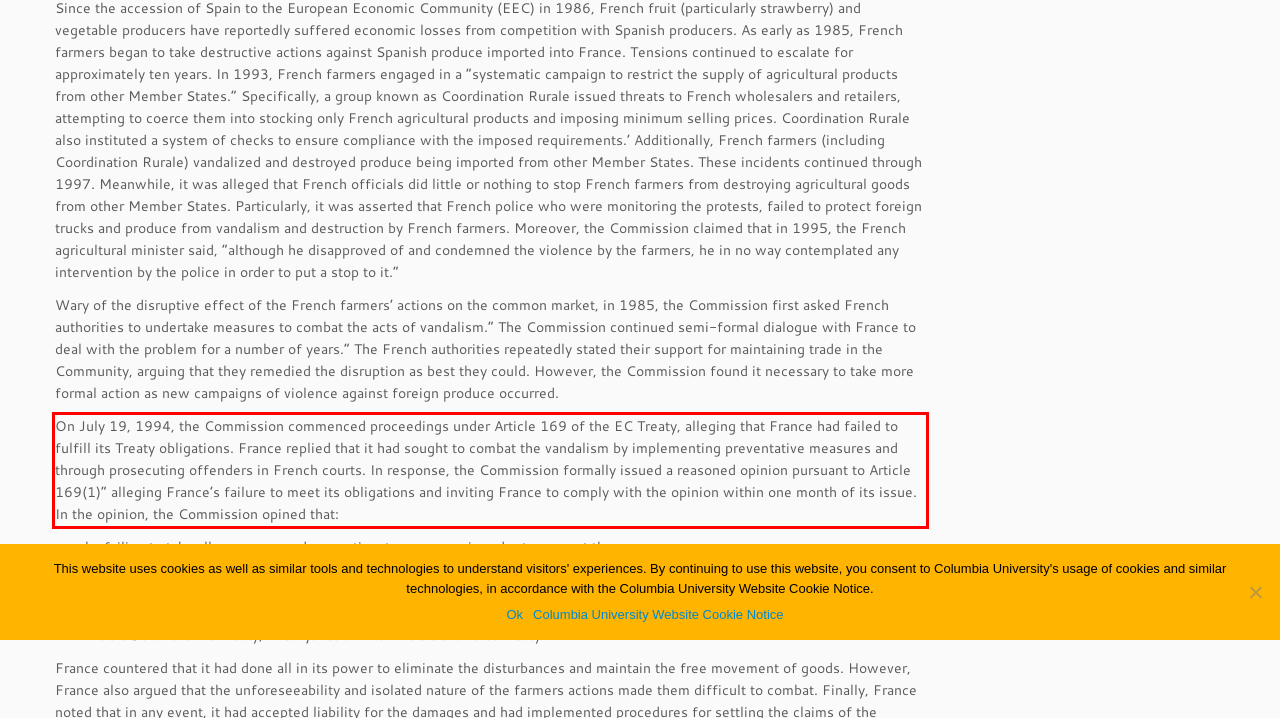Using the provided screenshot of a webpage, recognize the text inside the red rectangle bounding box by performing OCR.

On July 19, 1994, the Commission commenced proceedings under Article 169 of the EC Treaty, alleging that France had failed to fulfill its Treaty obligations. France replied that it had sought to combat the vandalism by implementing preventative measures and through prosecuting offenders in French courts. In response, the Commission formally issued a reasoned opinion pursuant to Article 169(1)” alleging France’s failure to meet its obligations and inviting France to comply with the opinion within one month of its issue. In the opinion, the Commission opined that: